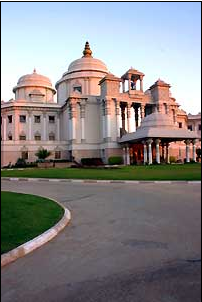Respond to the question below with a single word or phrase:
What is the hospital renowned for?

Providing free medical care